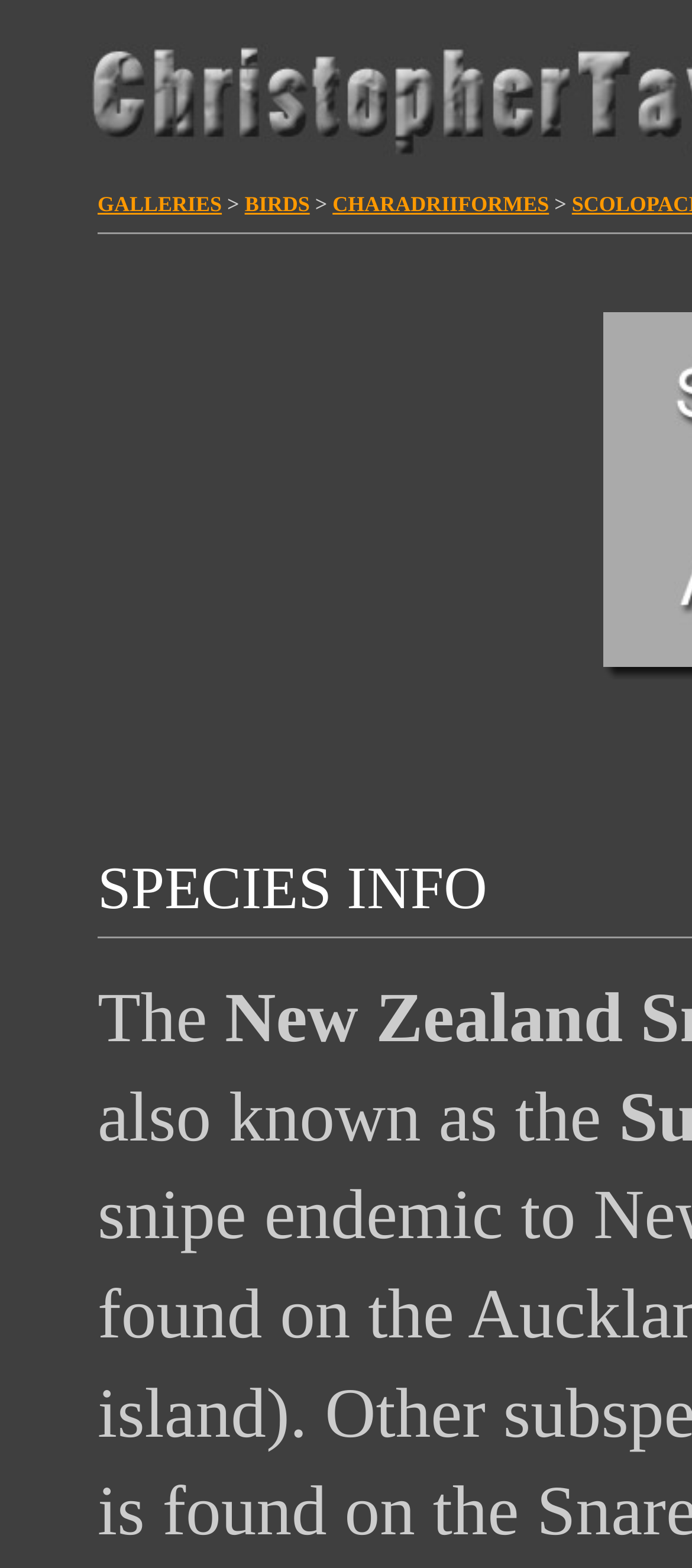Describe all the key features of the webpage in detail.

The webpage is a photography website showcasing the work of Christopher Taylor, with a focus on nature and wildlife photography. At the top, there are three main navigation links: "GALLERIES", "BIRDS", and "CHARADRIIFORMES", which are positioned horizontally next to each other. 

Below these links, there is a small image related to bird photography, situated on the left side of the page. 

To the right of the image, there is a block of text starting with the word "The", which appears to be the beginning of a paragraph or description. 

The layout of the page also includes a table with several cells, although the content of these cells is not explicitly described.